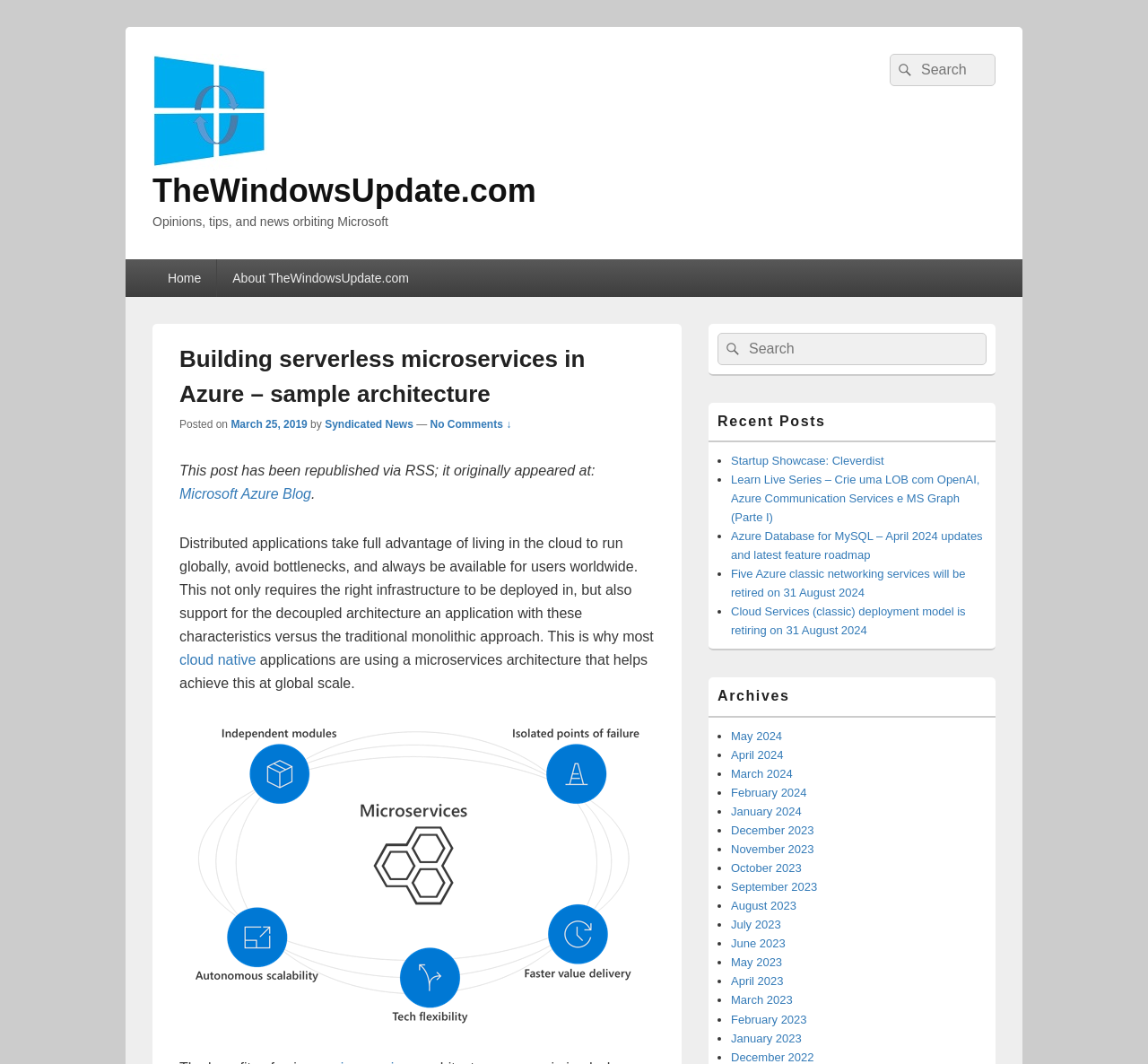Provide the bounding box coordinates of the HTML element described by the text: "Search". The coordinates should be in the format [left, top, right, bottom] with values between 0 and 1.

[0.625, 0.313, 0.648, 0.343]